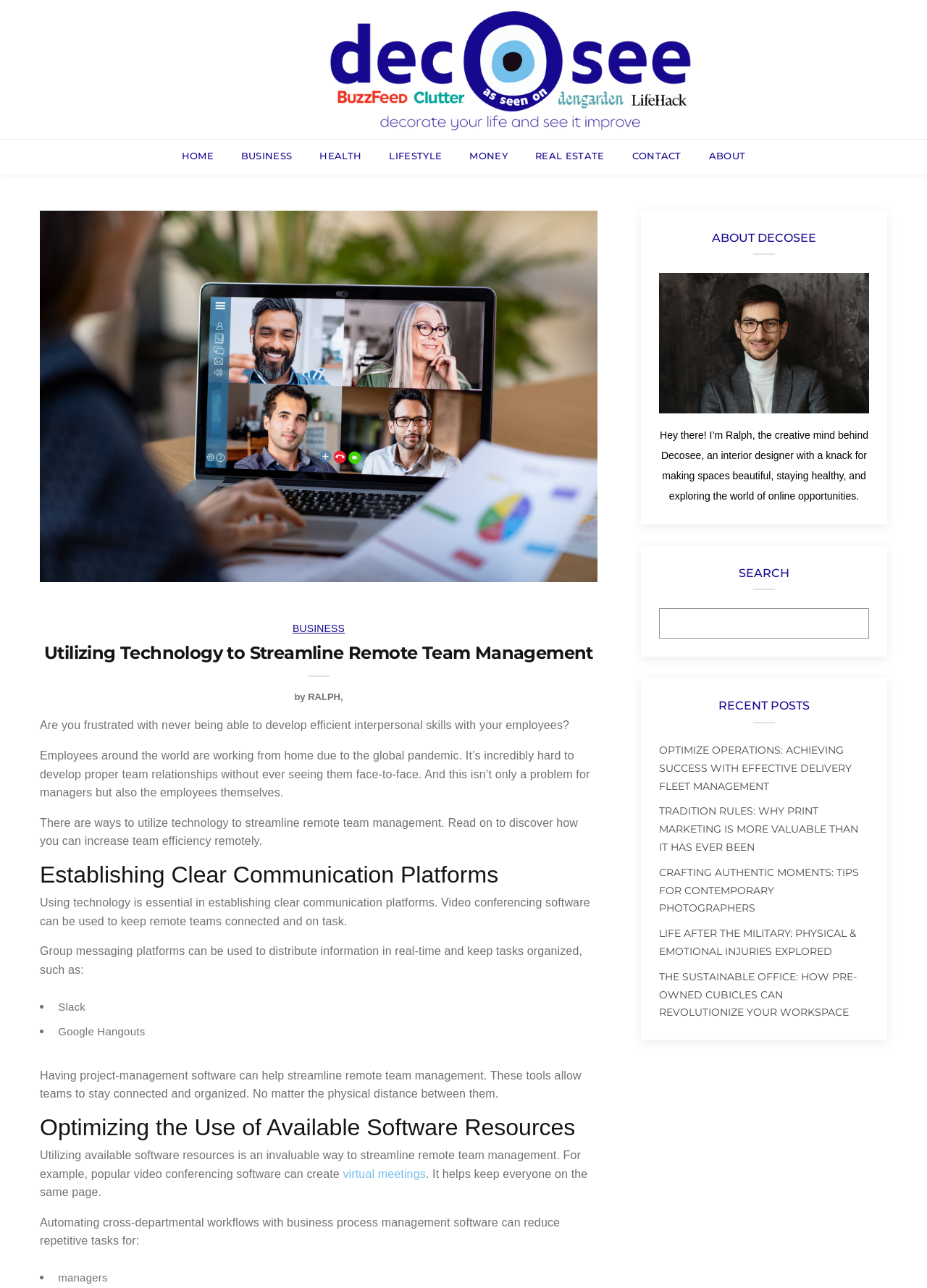What is the benefit of using project-management software?
Please look at the screenshot and answer in one word or a short phrase.

Stay connected and organized